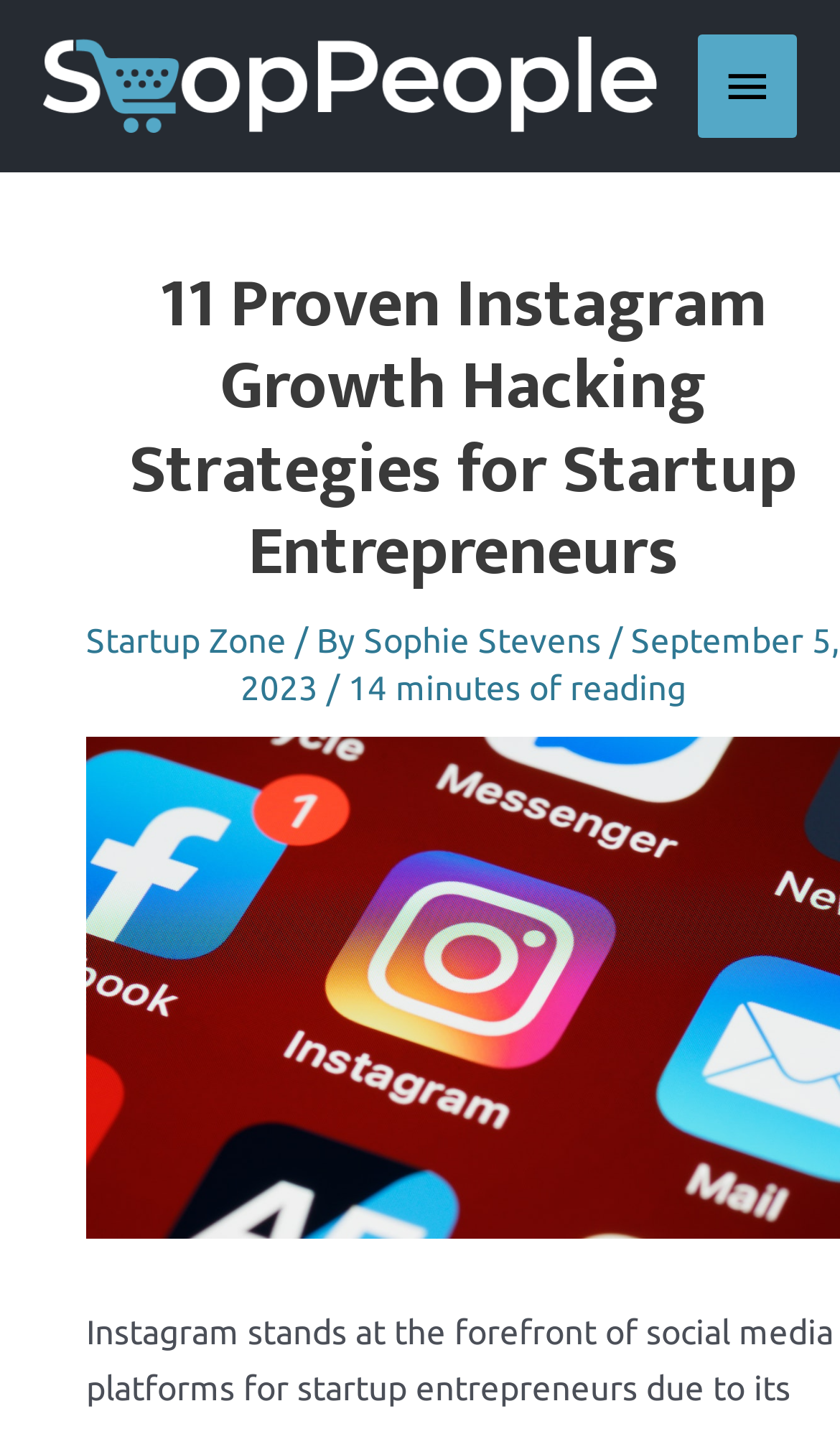Refer to the screenshot and answer the following question in detail:
How many links are in the header?

There are three links in the header section of the webpage. One is the 'shoppeople.org logo' link, another is the 'Startup Zone' link, and the last one is the 'Sophie Stevens' link.